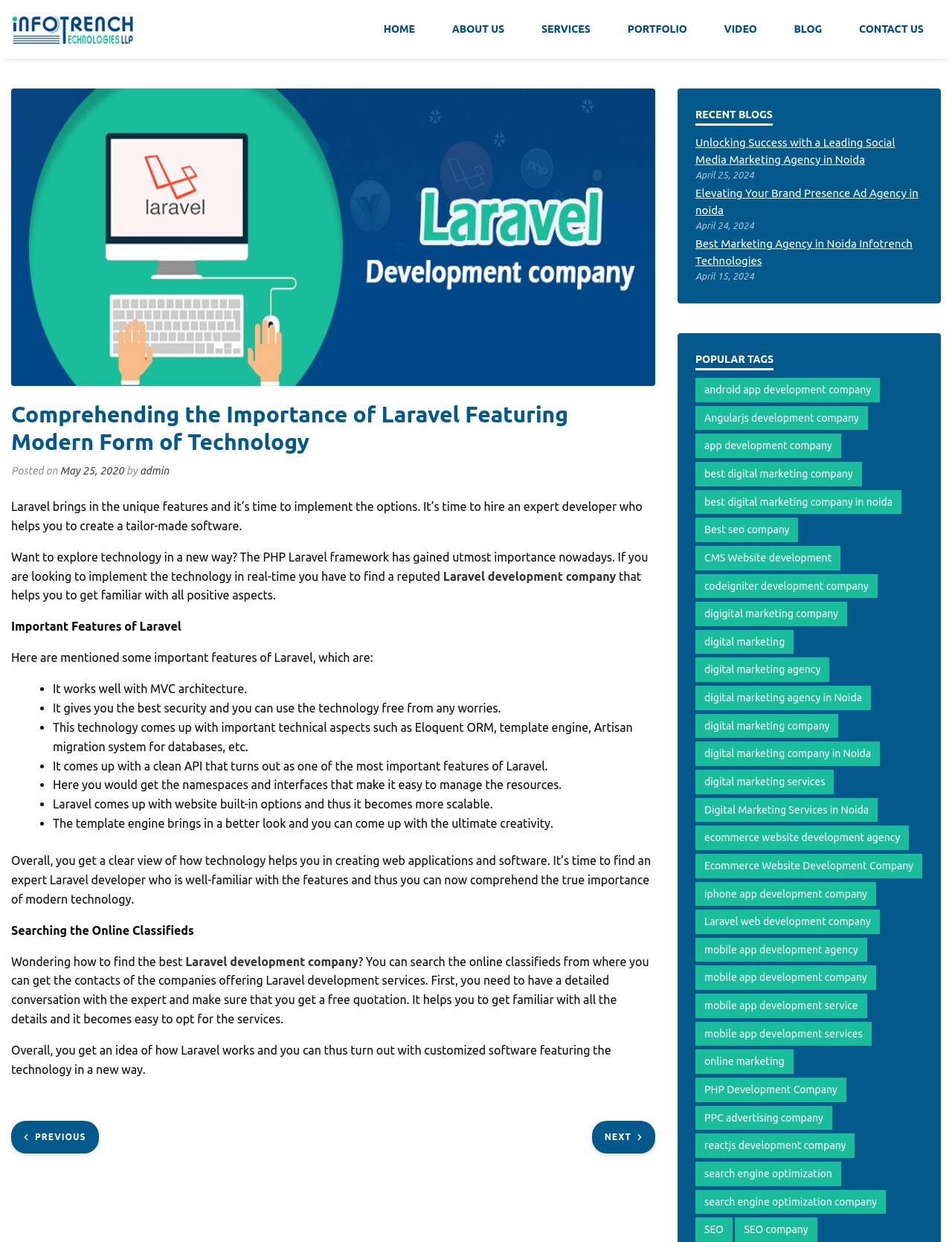Show the bounding box coordinates for the element that needs to be clicked to execute the following instruction: "View the NEXT blog post". Provide the coordinates in the form of four float numbers between 0 and 1, i.e., [left, top, right, bottom].

[0.622, 0.909, 0.688, 0.92]